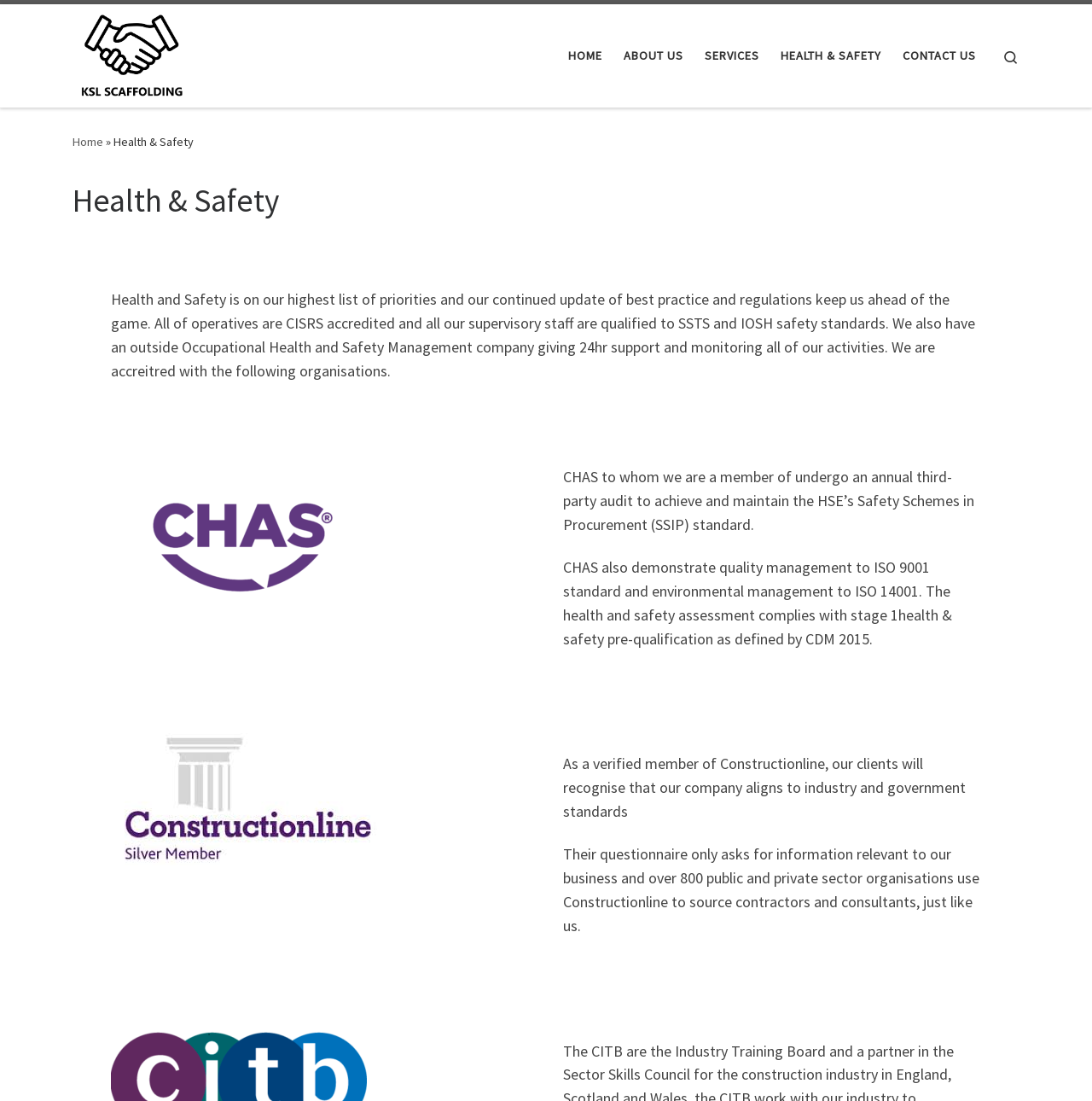Identify the bounding box of the UI element described as follows: "aria-label="KSL Scaffolding Ltd |"". Provide the coordinates as four float numbers in the range of 0 to 1 [left, top, right, bottom].

[0.066, 0.03, 0.175, 0.065]